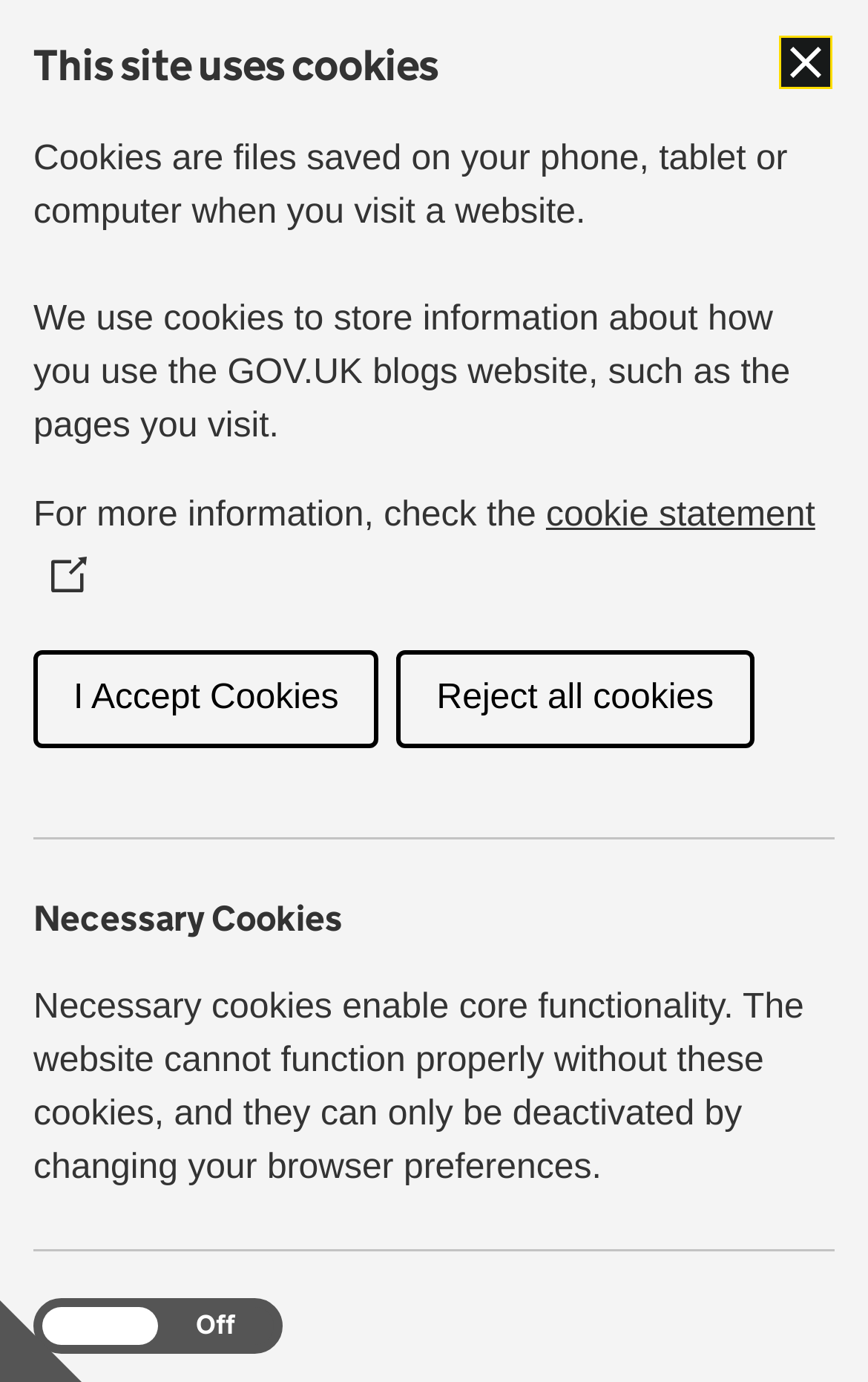Provide your answer to the question using just one word or phrase: What is the category of the article 'The Commission for Countering Extremism – Three Years on'?

Latest news